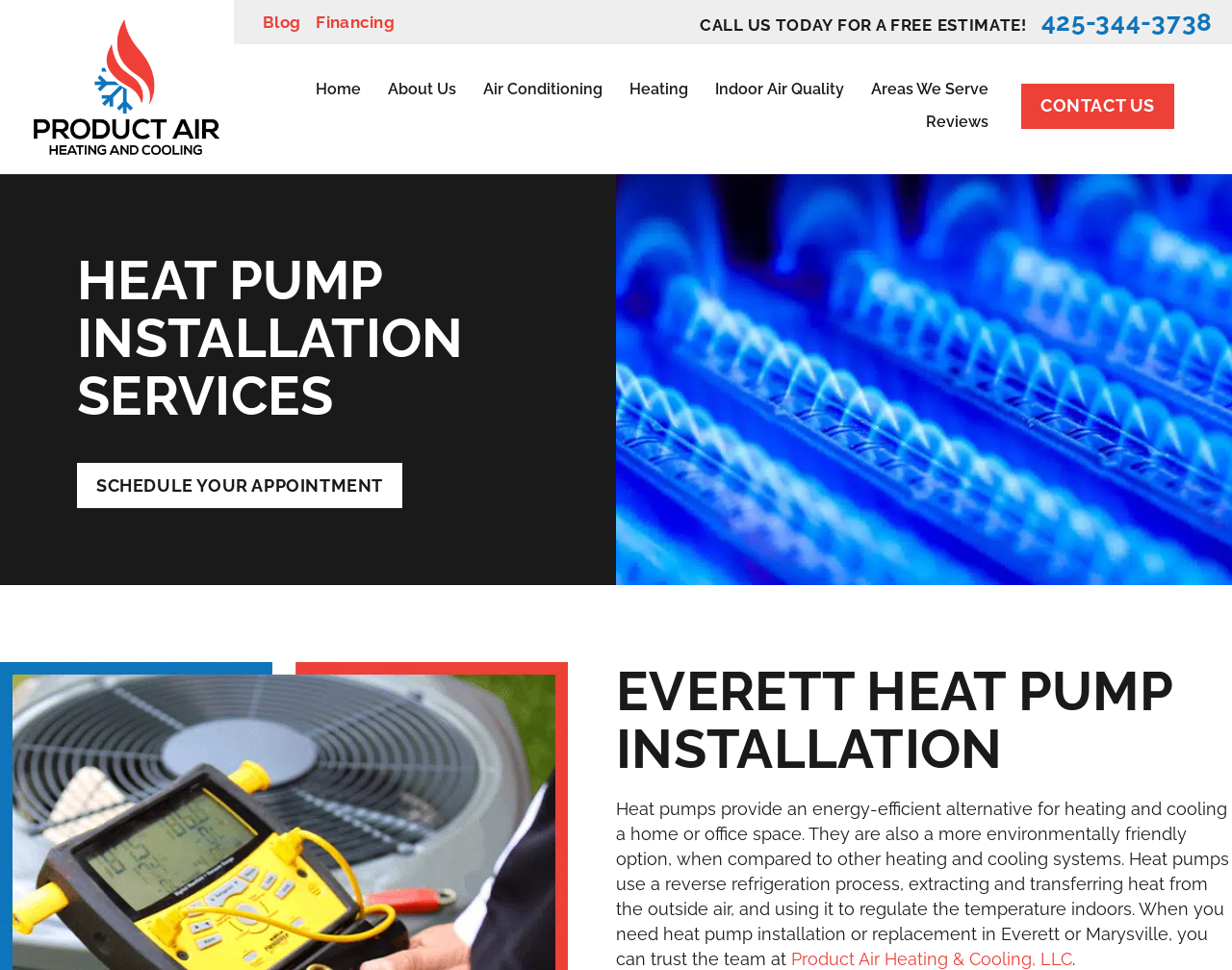Utilize the details in the image to give a detailed response to the question: What is the purpose of the 'CALL US TODAY FOR A FREE ESTIMATE!' button?

I inferred the purpose of the button by reading the text element 'CALL US TODAY FOR A FREE ESTIMATE!' which suggests that clicking the button will allow users to get a free estimate.